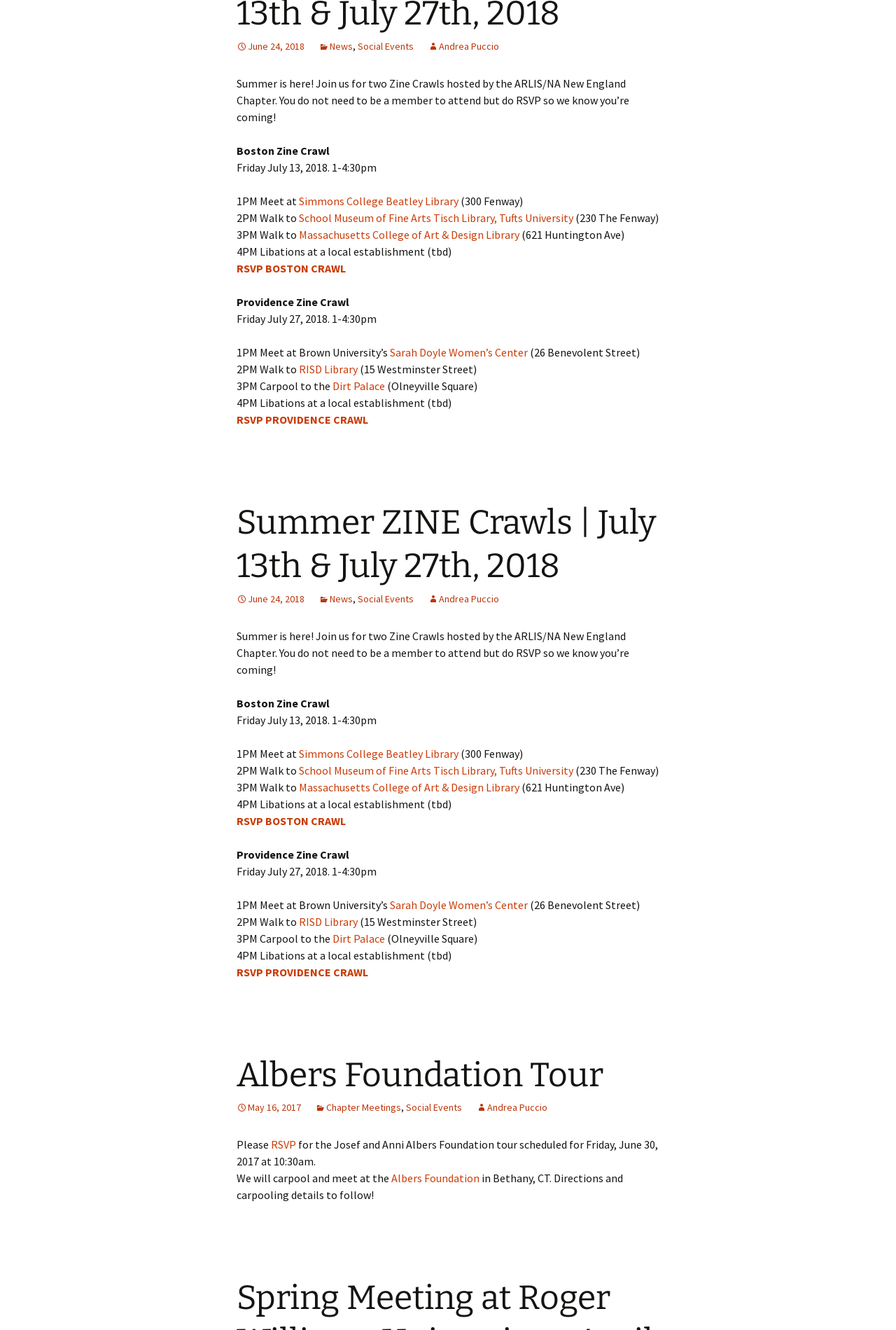What is the date of the Boston Zine Crawl?
Please use the visual content to give a single word or phrase answer.

July 13, 2018